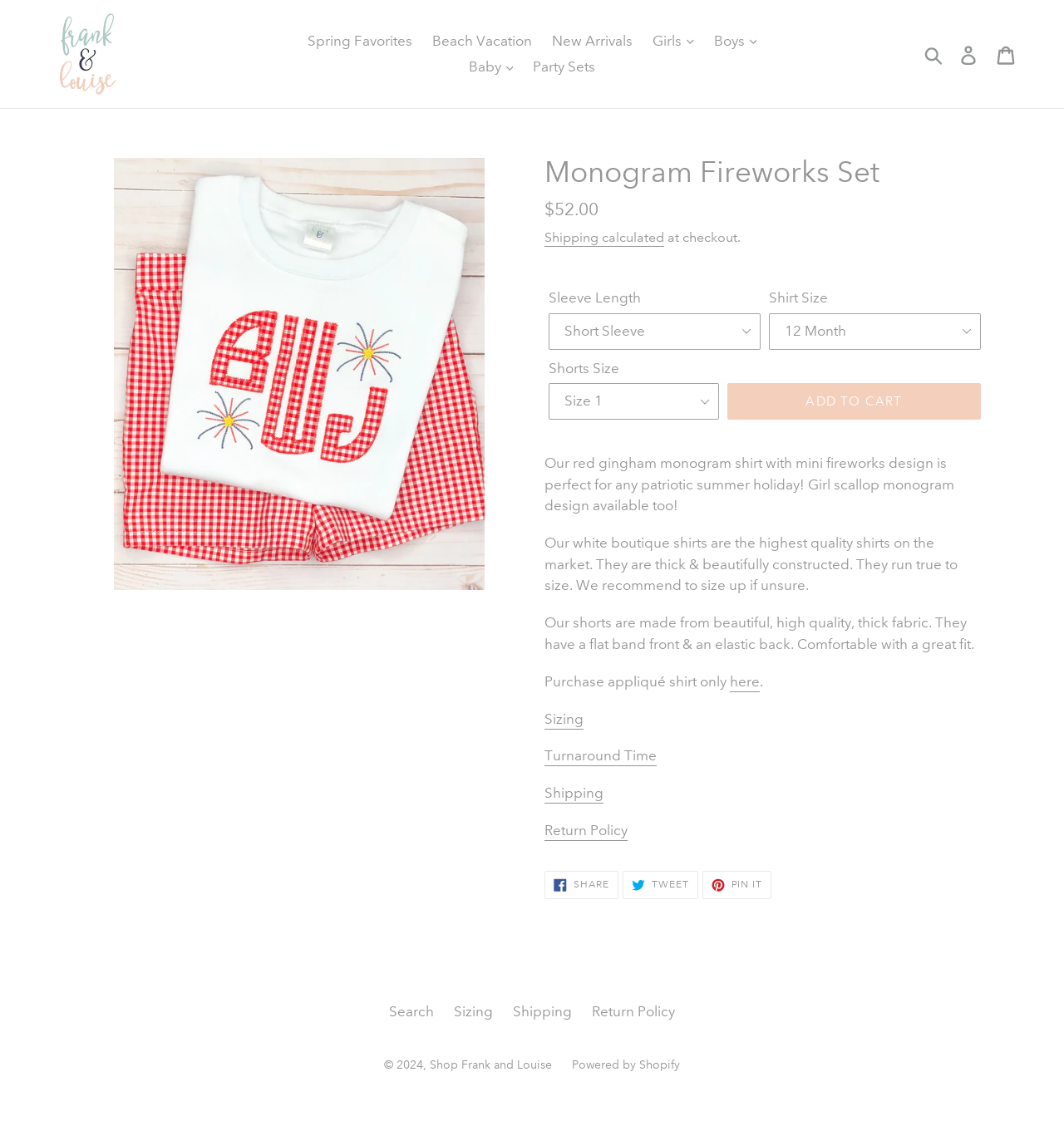What is the price of the Monogram Fireworks Set?
Can you offer a detailed and complete answer to this question?

I found the price of the Monogram Fireworks Set by looking at the description list detail element, which contains the static text '$52.00'.